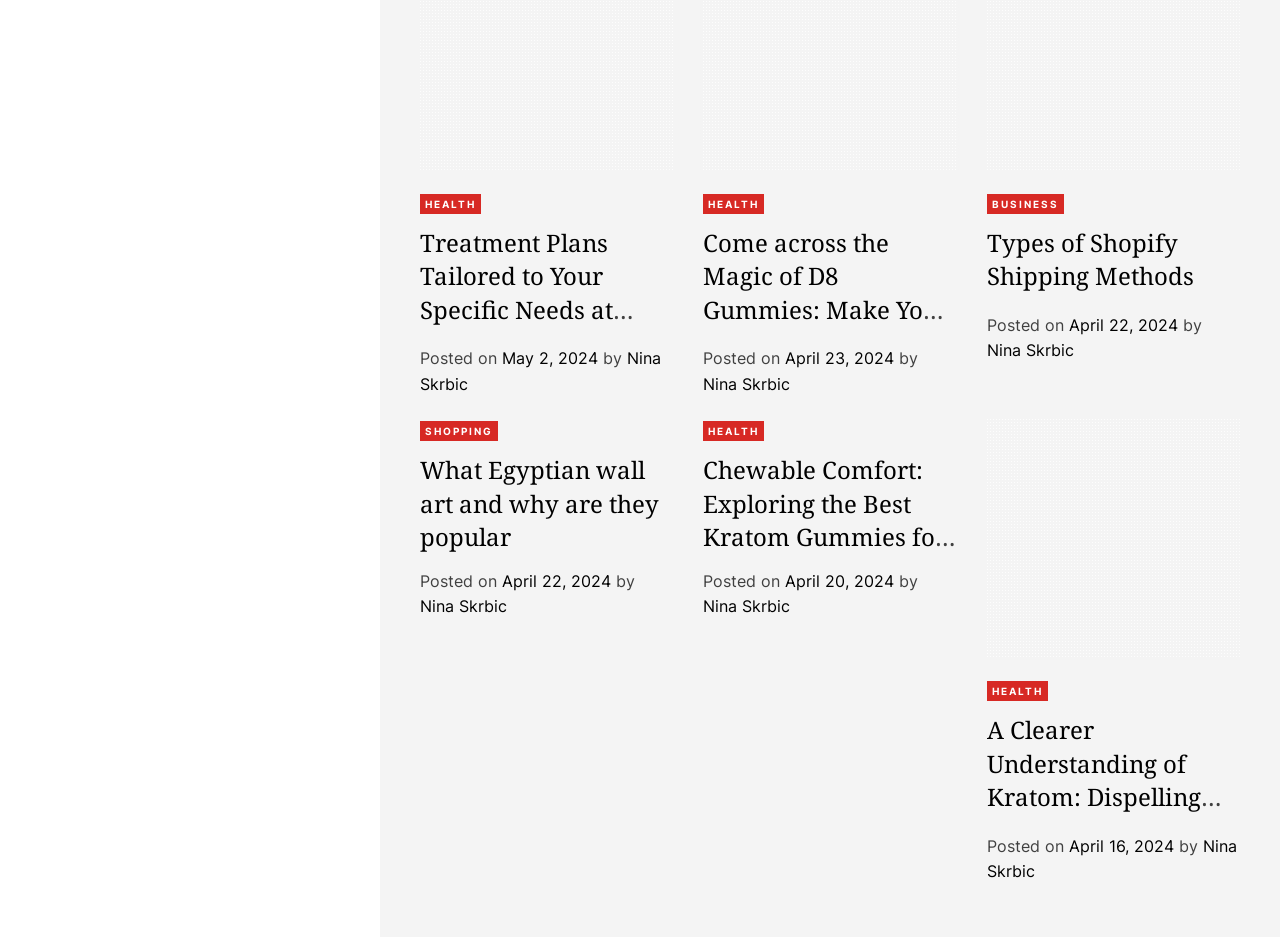Please find the bounding box coordinates of the clickable region needed to complete the following instruction: "Explore the 'Types of Shopify Shipping Methods' article". The bounding box coordinates must consist of four float numbers between 0 and 1, i.e., [left, top, right, bottom].

[0.771, 0.241, 0.933, 0.312]